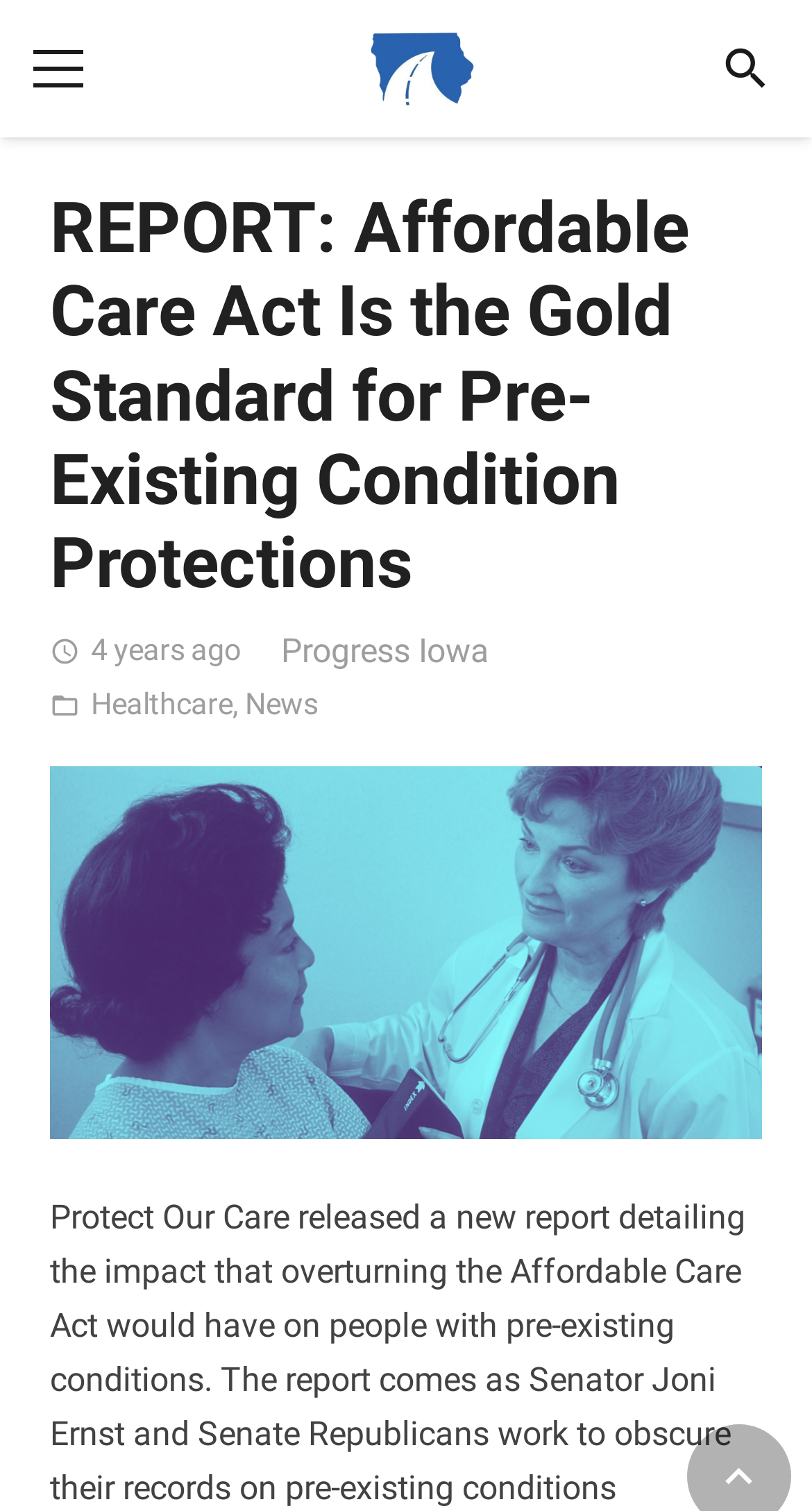Use a single word or phrase to respond to the question:
What is the date of the report?

7 October 2020